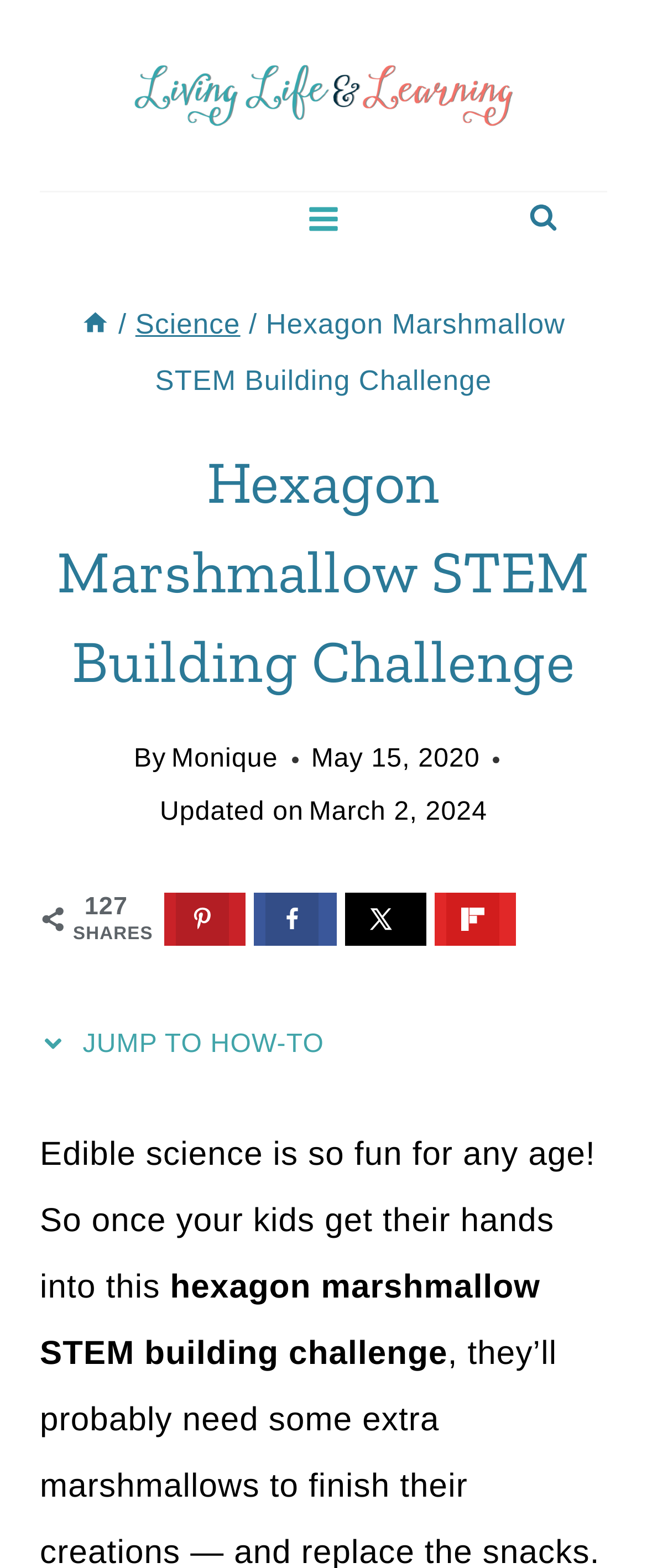Give the bounding box coordinates for the element described by: "More information".

None